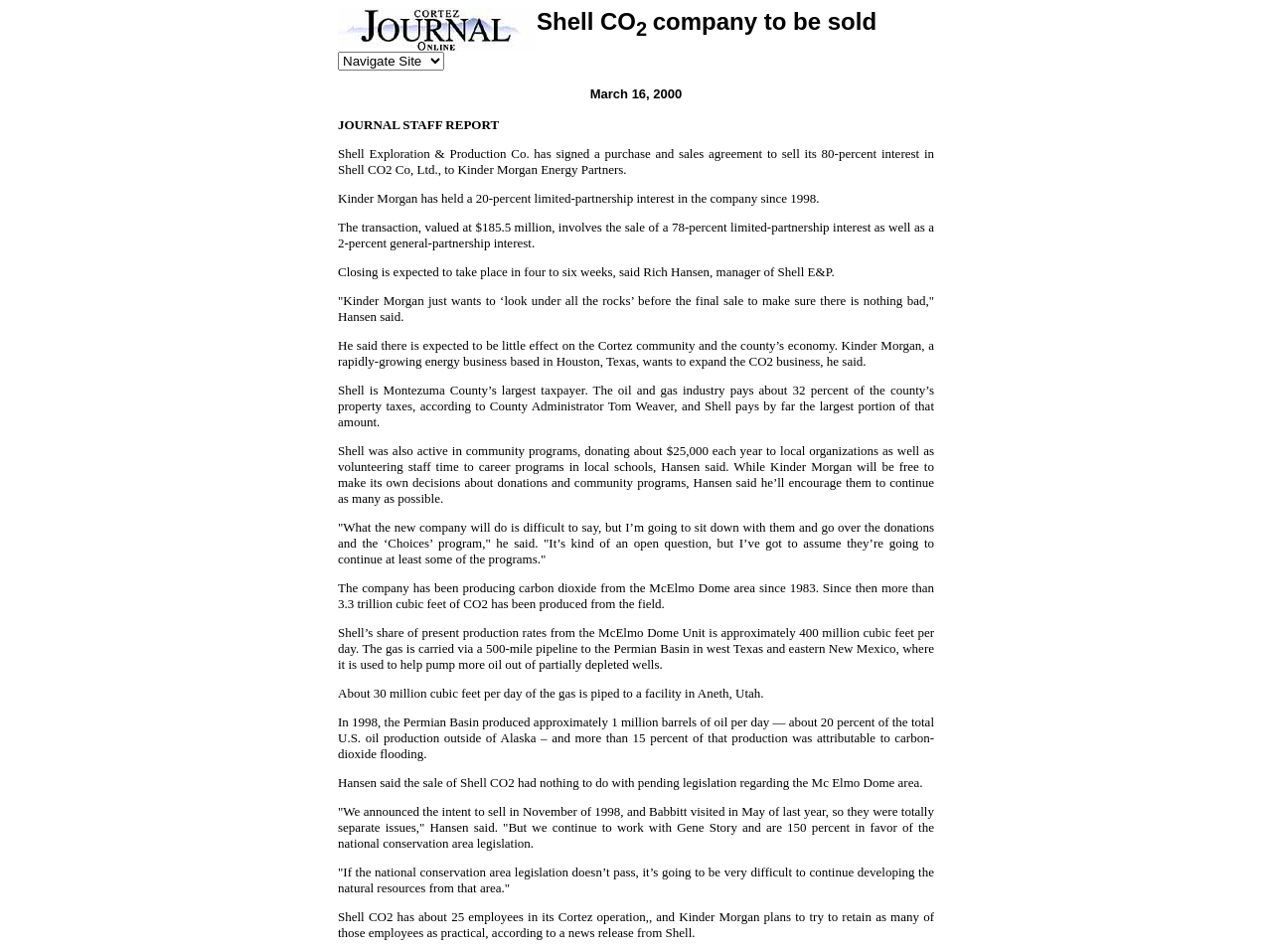Answer in one word or a short phrase: 
What type of element is 'Navigate Site'?

ComboBox